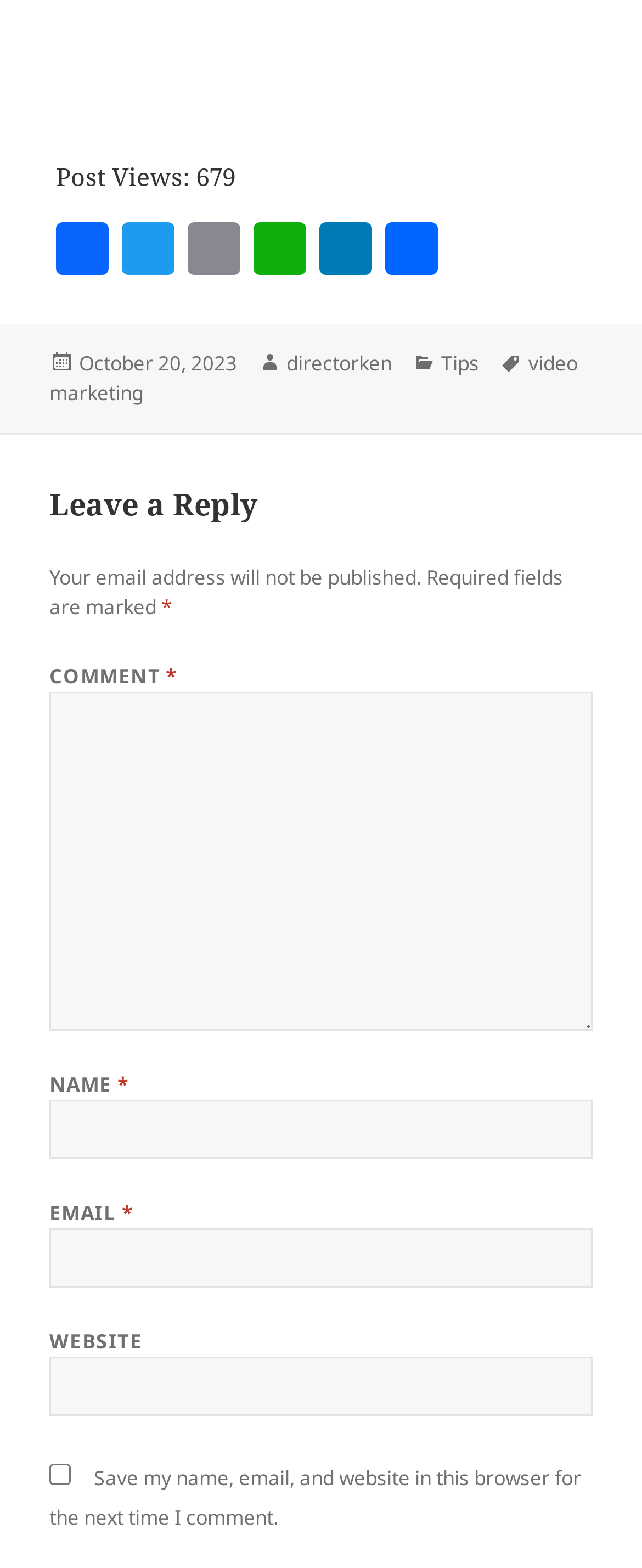Can you pinpoint the bounding box coordinates for the clickable element required for this instruction: "Click on Facebook"? The coordinates should be four float numbers between 0 and 1, i.e., [left, top, right, bottom].

[0.077, 0.142, 0.179, 0.176]